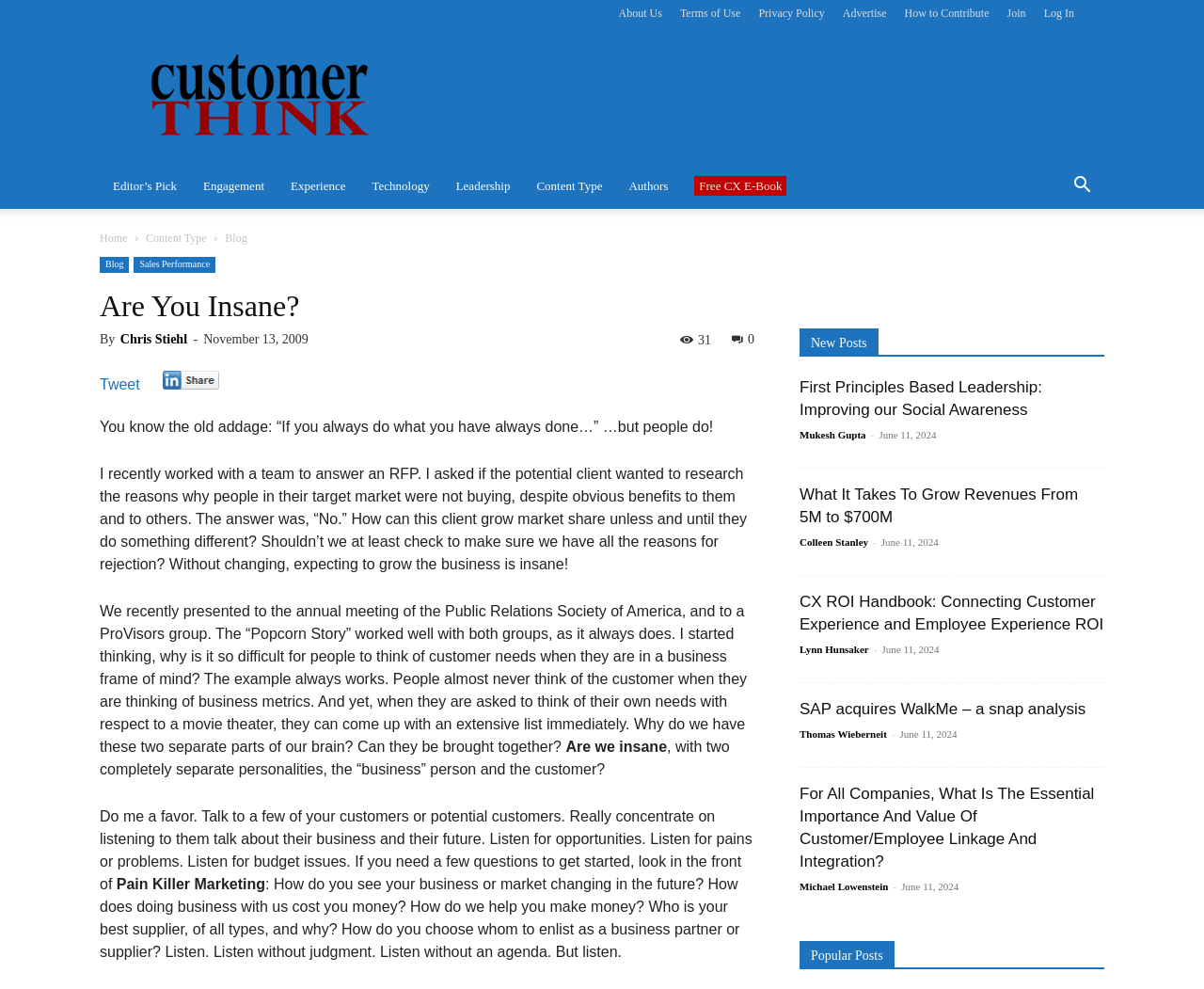Can you find the bounding box coordinates for the element to click on to achieve the instruction: "Click on the 'About Us' link"?

[0.514, 0.007, 0.55, 0.02]